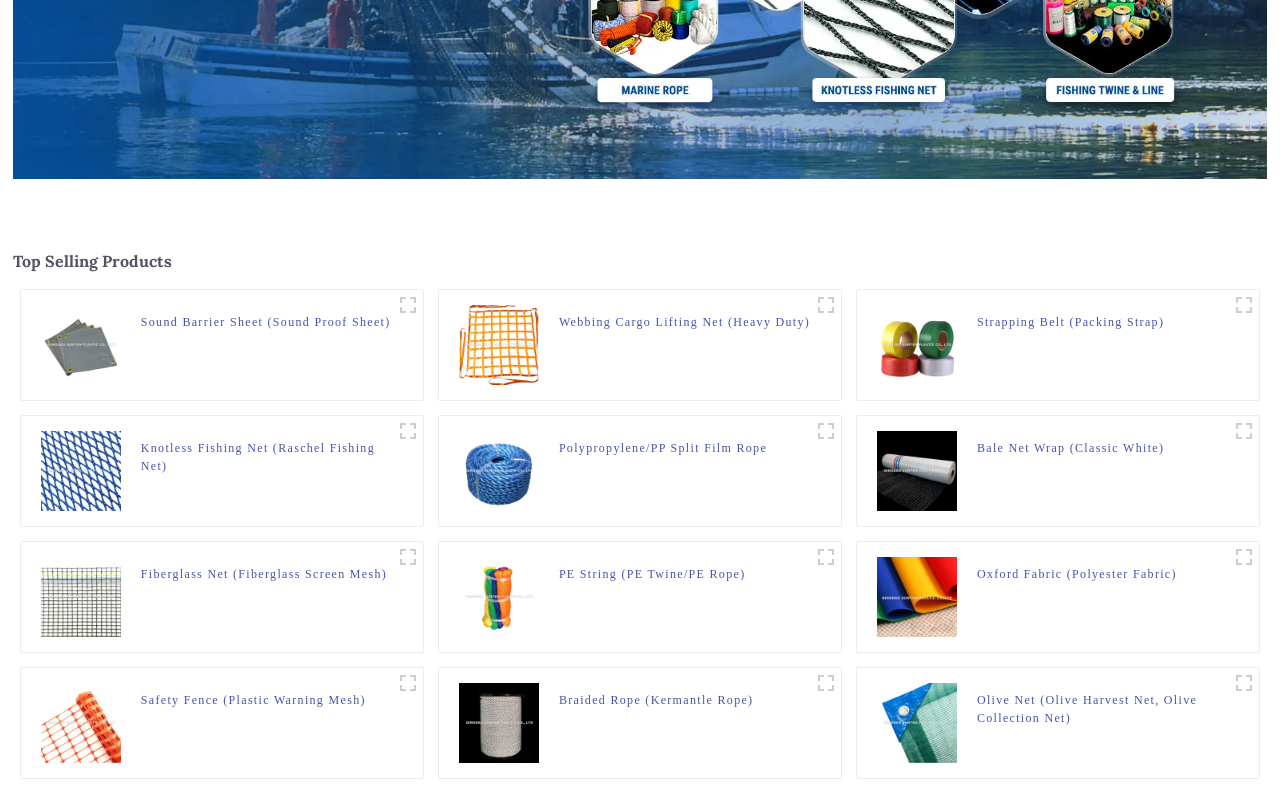Using the information in the image, give a detailed answer to the following question: How many products are displayed on the webpage?

There are 12 products displayed on the webpage, each represented by a figure element with an image, link, and figcaption. The products are arranged in three rows of four products each.